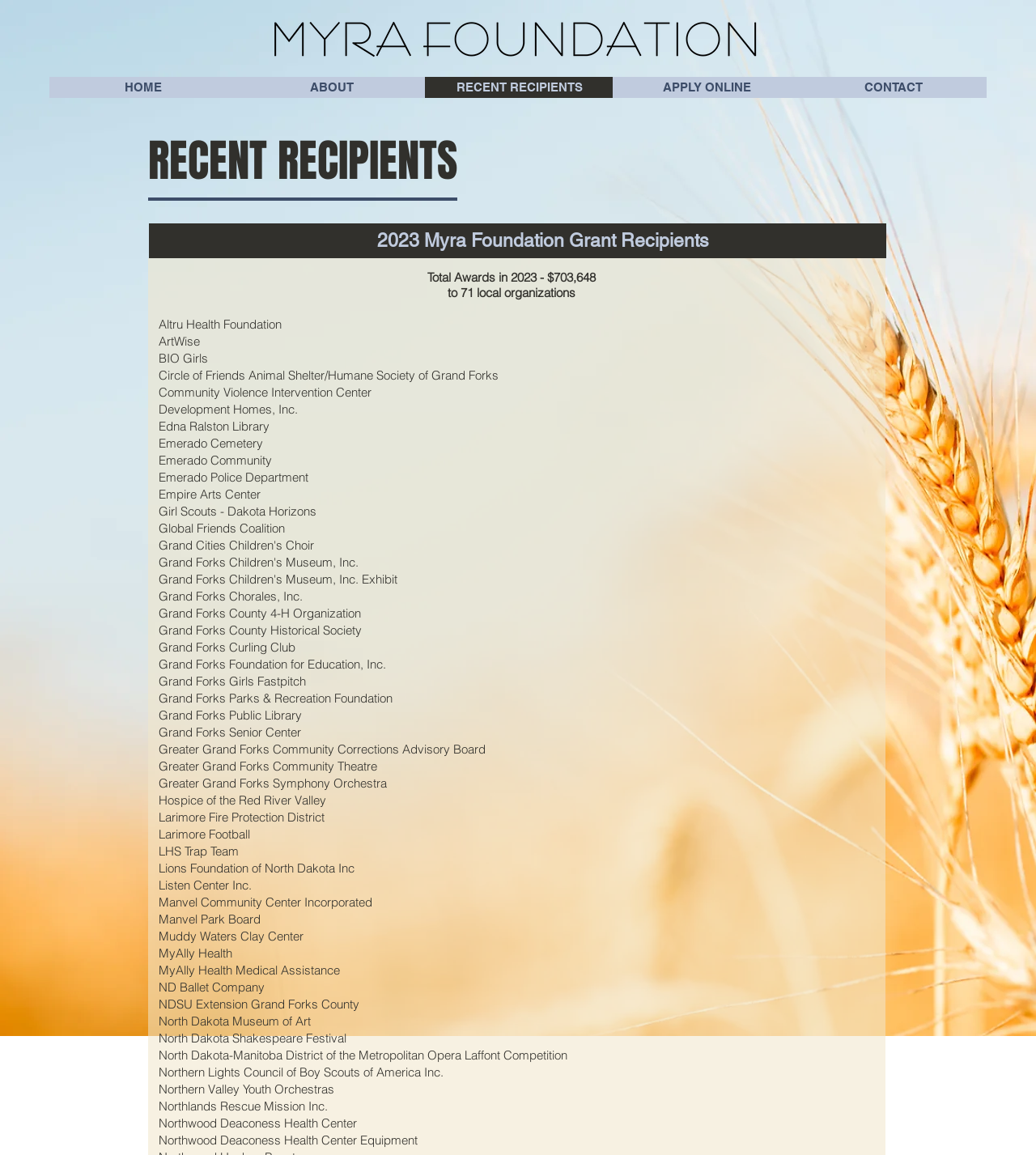Predict the bounding box coordinates for the UI element described as: "RECENT RECIPIENTS". The coordinates should be four float numbers between 0 and 1, presented as [left, top, right, bottom].

[0.41, 0.067, 0.591, 0.085]